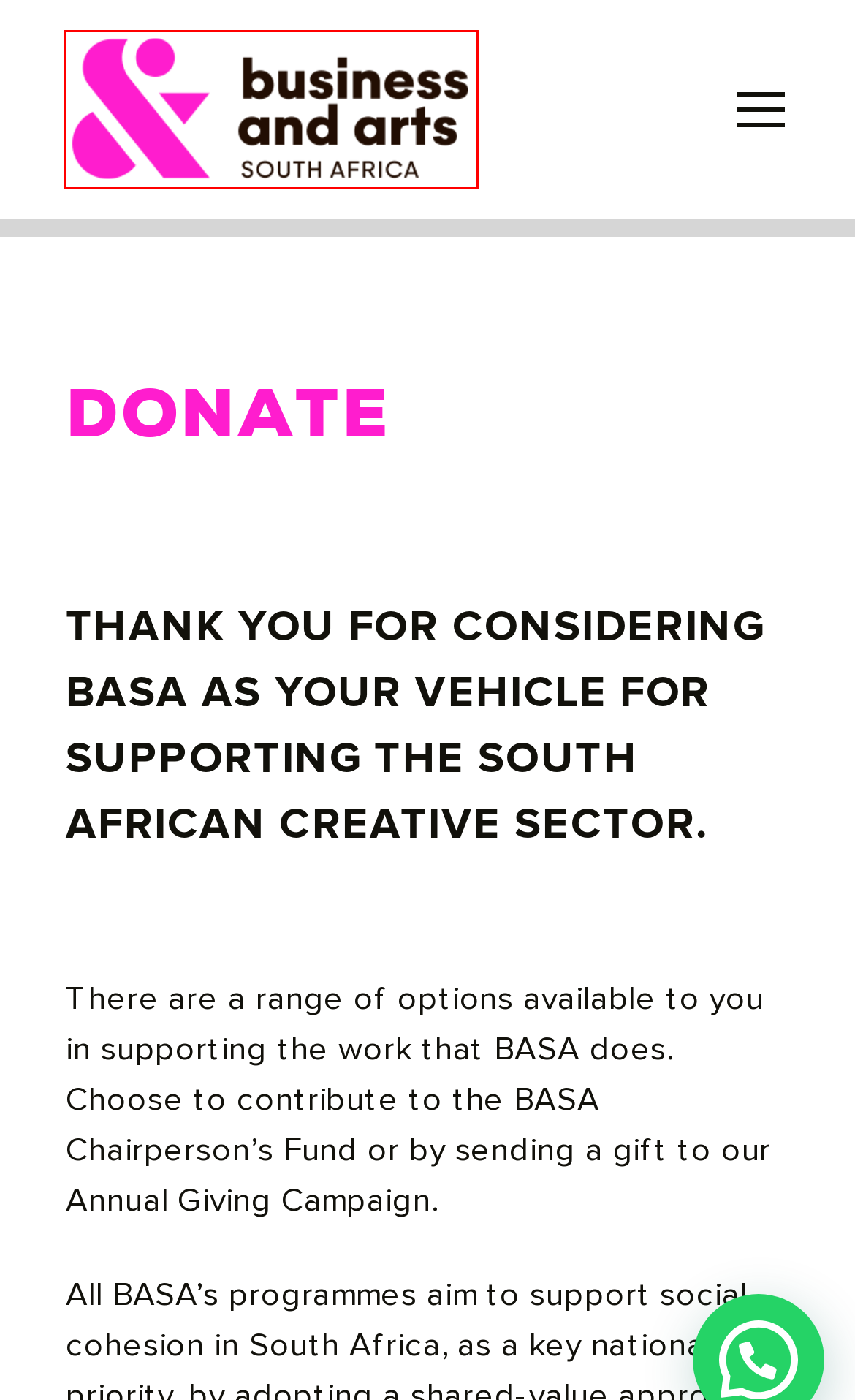You have a screenshot of a webpage with a red bounding box around an element. Identify the webpage description that best fits the new page that appears after clicking the selected element in the red bounding box. Here are the candidates:
A. Membership - Business and Arts South Africa
B. Open Agency | E-Commerce & Web Solutions
C. Home - Business and Arts South Africa
D. Awards - Business and Arts South Africa
E. Programmes - Business and Arts South Africa
F. Grants - Business and Arts South Africa
G. Contact - Business and Arts South Africa
H. Donate Now - Business and Arts South Africa

C